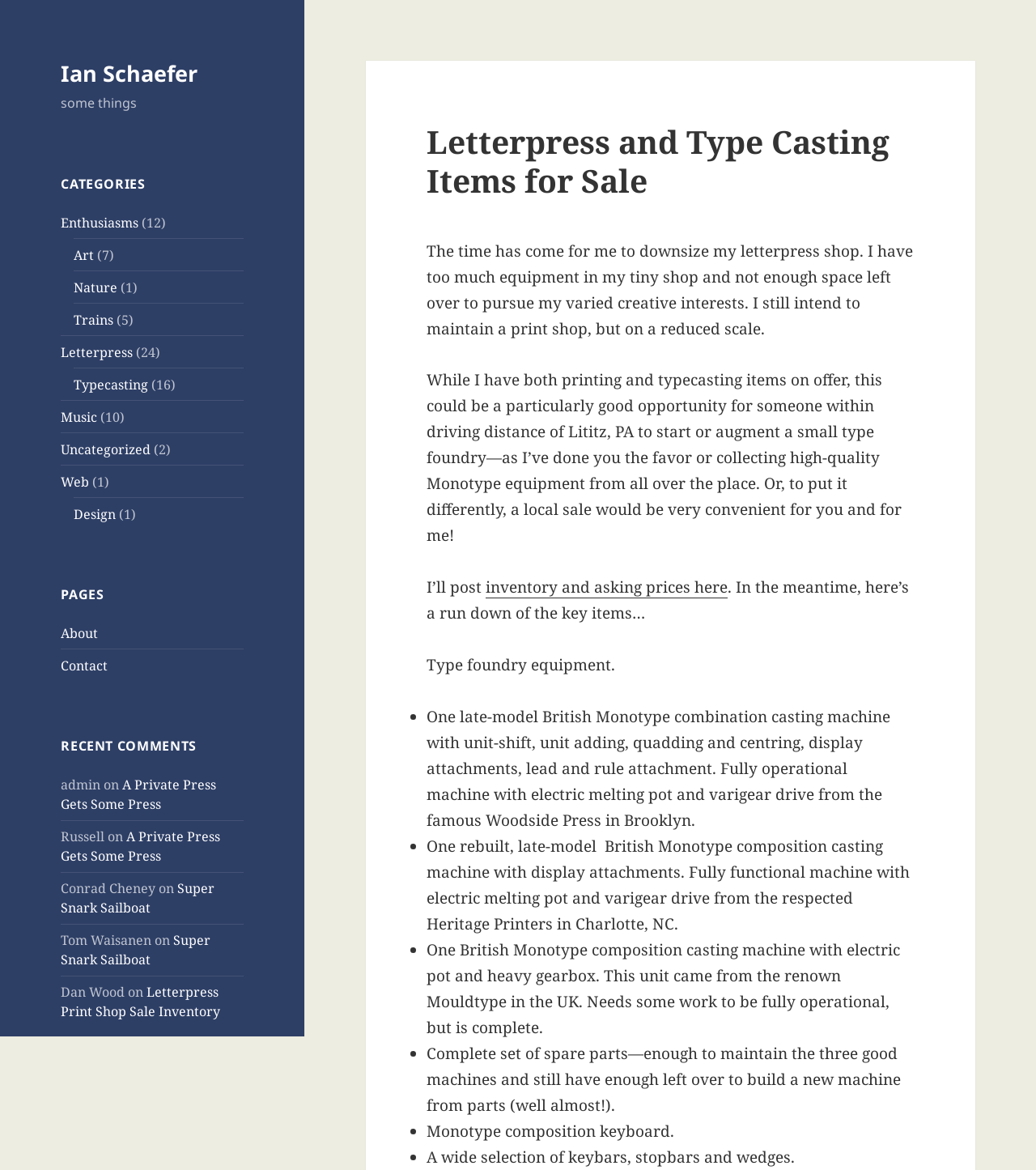Find the bounding box coordinates for the HTML element specified by: "inventory and asking prices here".

[0.469, 0.493, 0.702, 0.512]